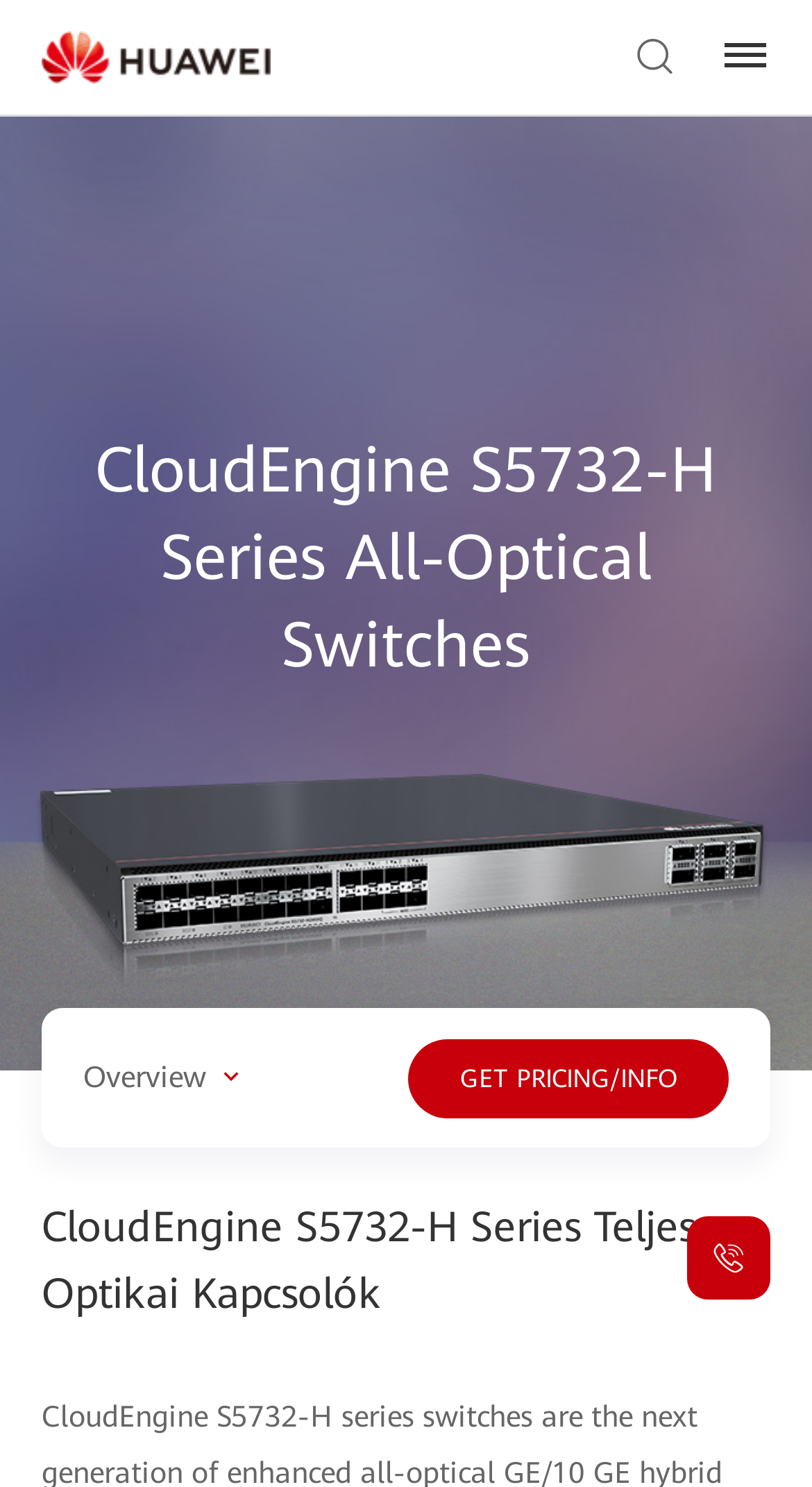What is the position of the 'GET PRICING/INFO' button? Examine the screenshot and reply using just one word or a brief phrase.

Bottom right